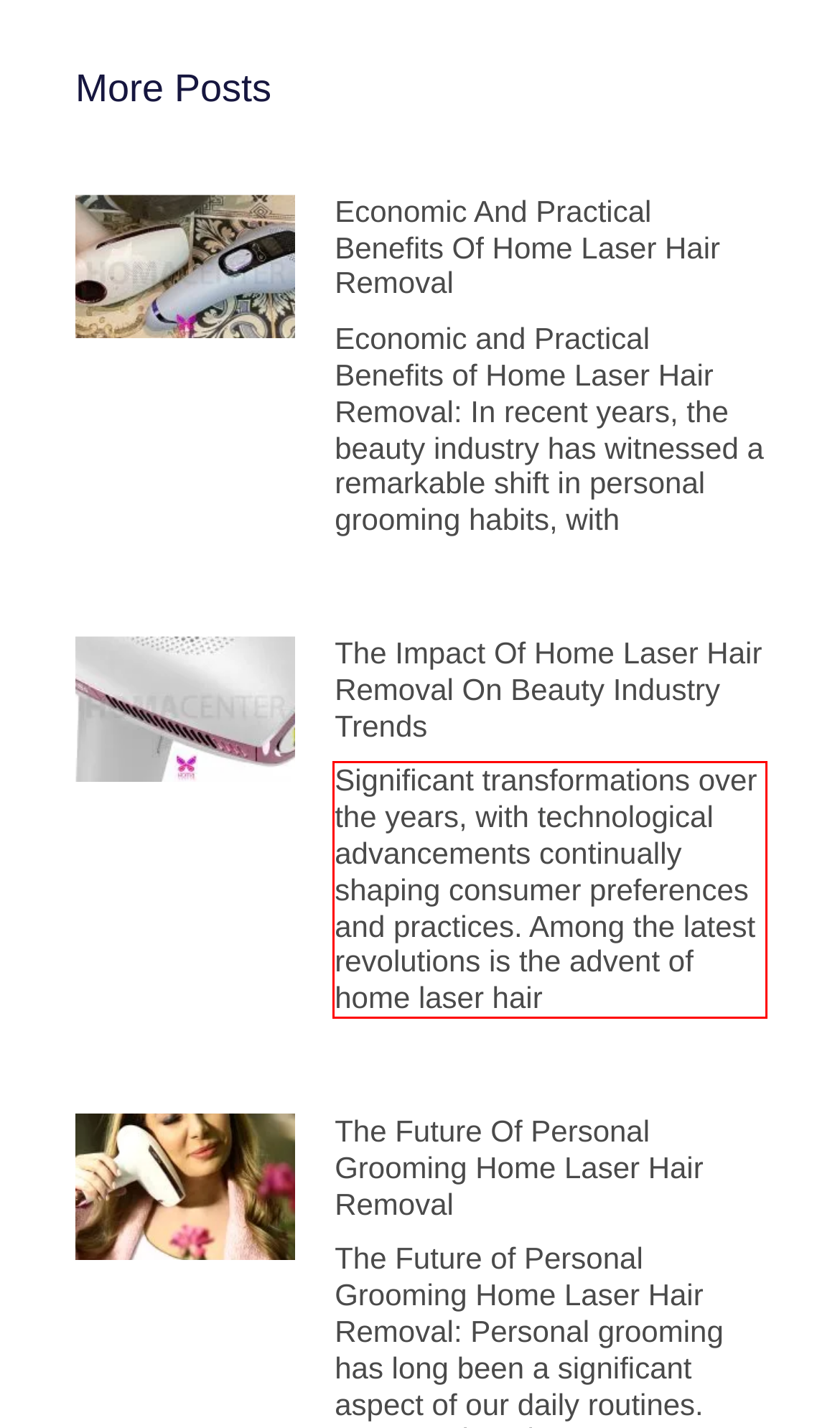Given a webpage screenshot, identify the text inside the red bounding box using OCR and extract it.

Significant transformations over the years, with technological advancements continually shaping consumer preferences and practices. Among the latest revolutions is the advent of home laser hair